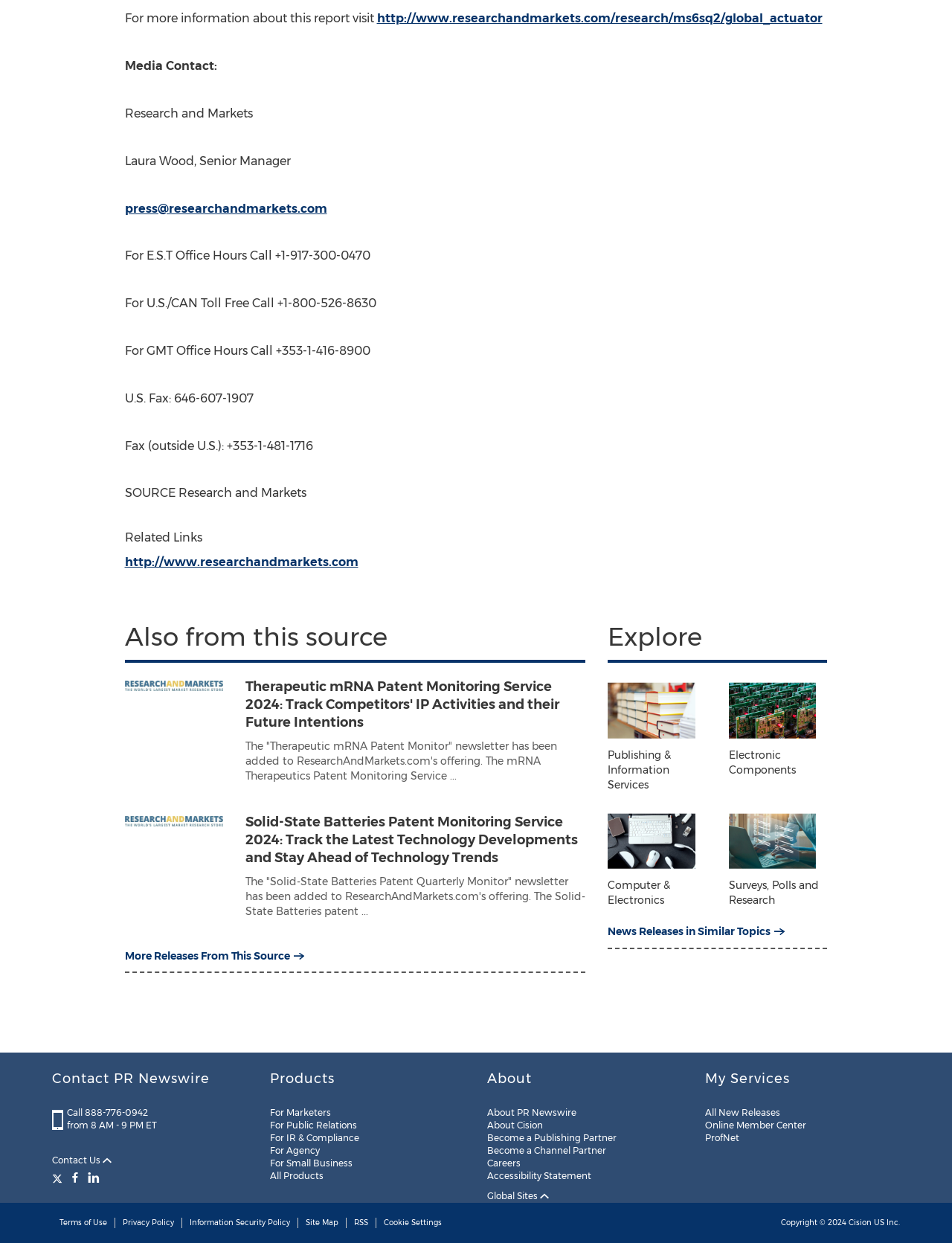Find the bounding box coordinates of the area to click in order to follow the instruction: "Click the 'Contact Us' button".

[0.055, 0.928, 0.117, 0.938]